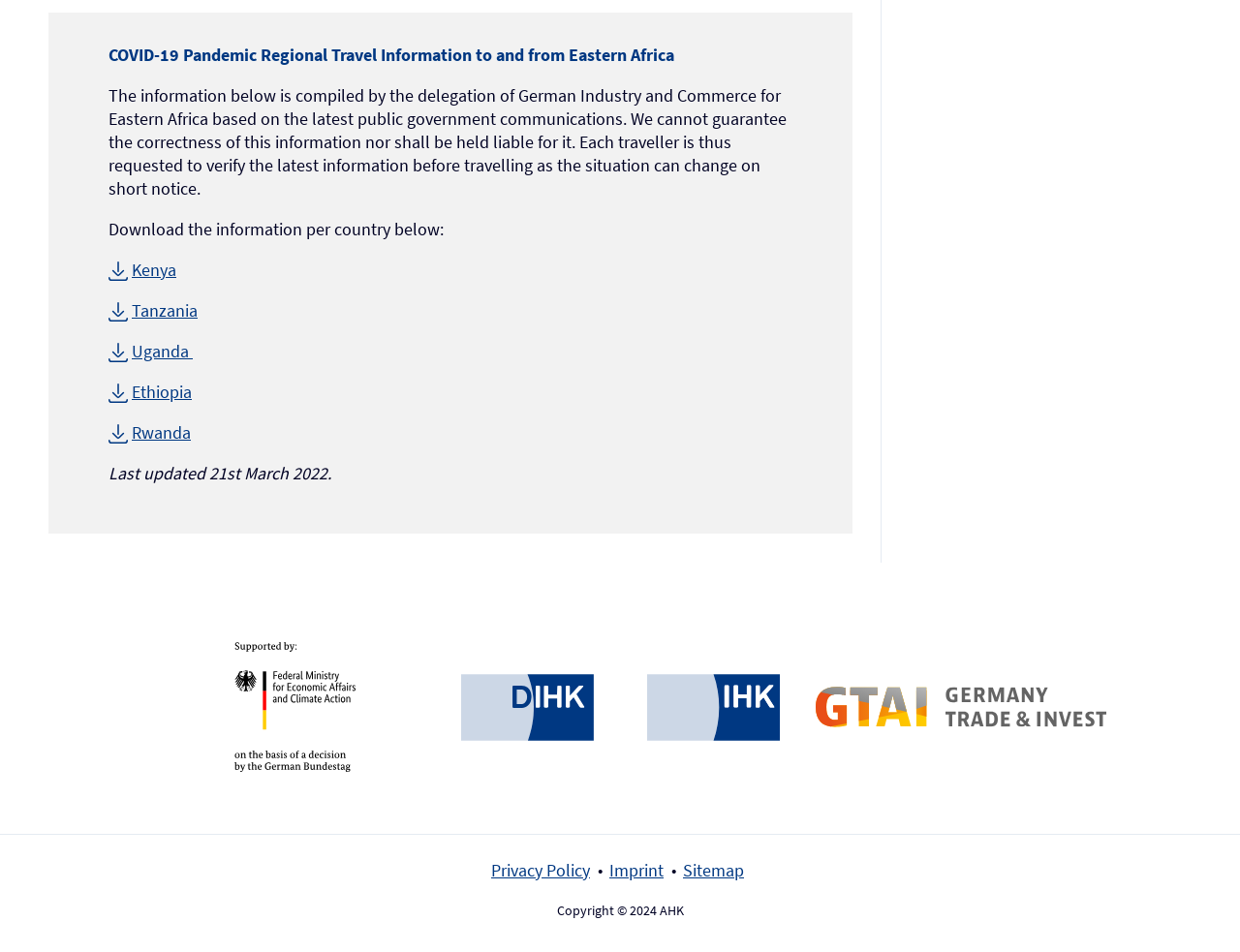Kindly determine the bounding box coordinates of the area that needs to be clicked to fulfill this instruction: "Search for something".

None